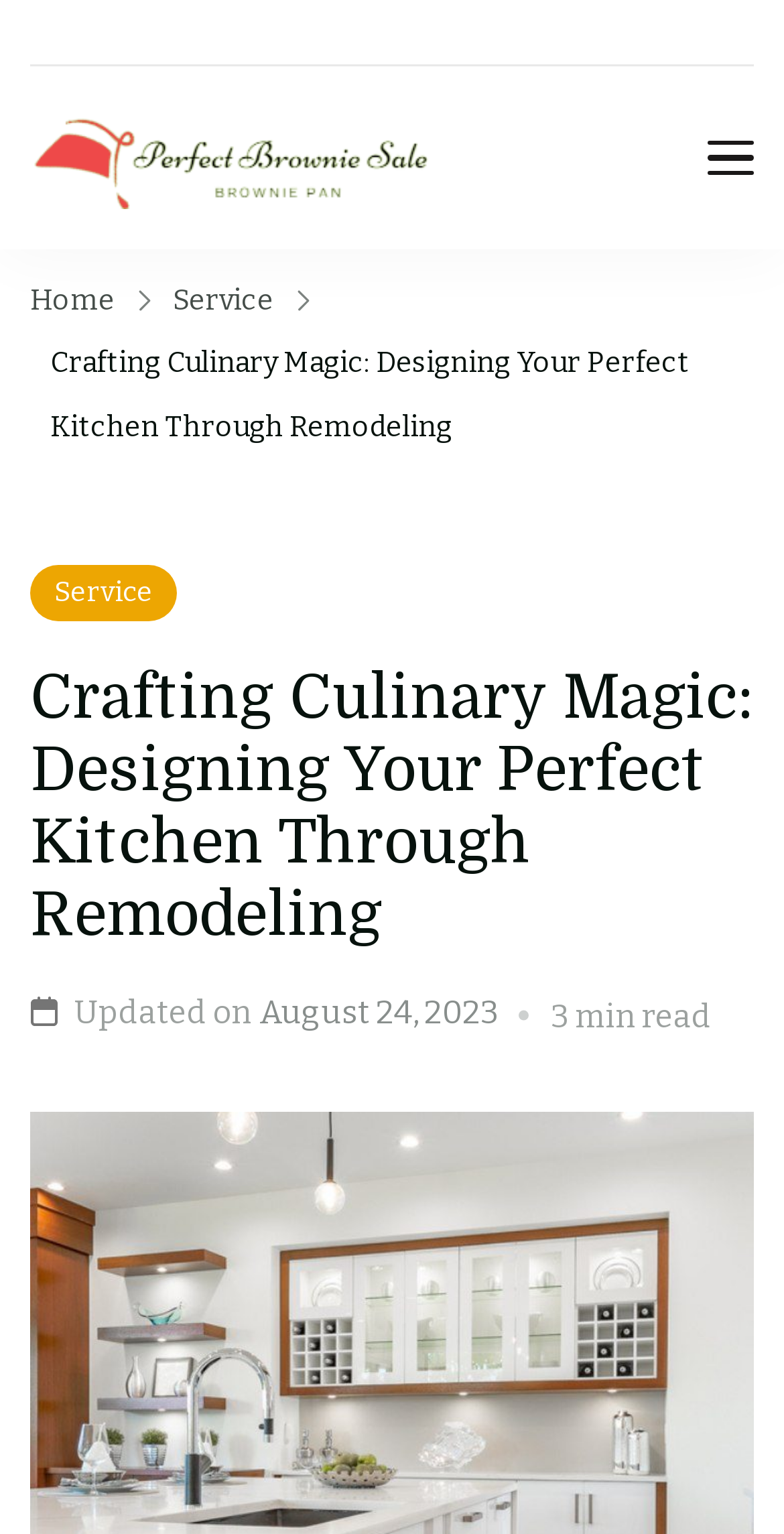What is the date of the last update?
Using the image, provide a concise answer in one word or a short phrase.

August 24, 2023